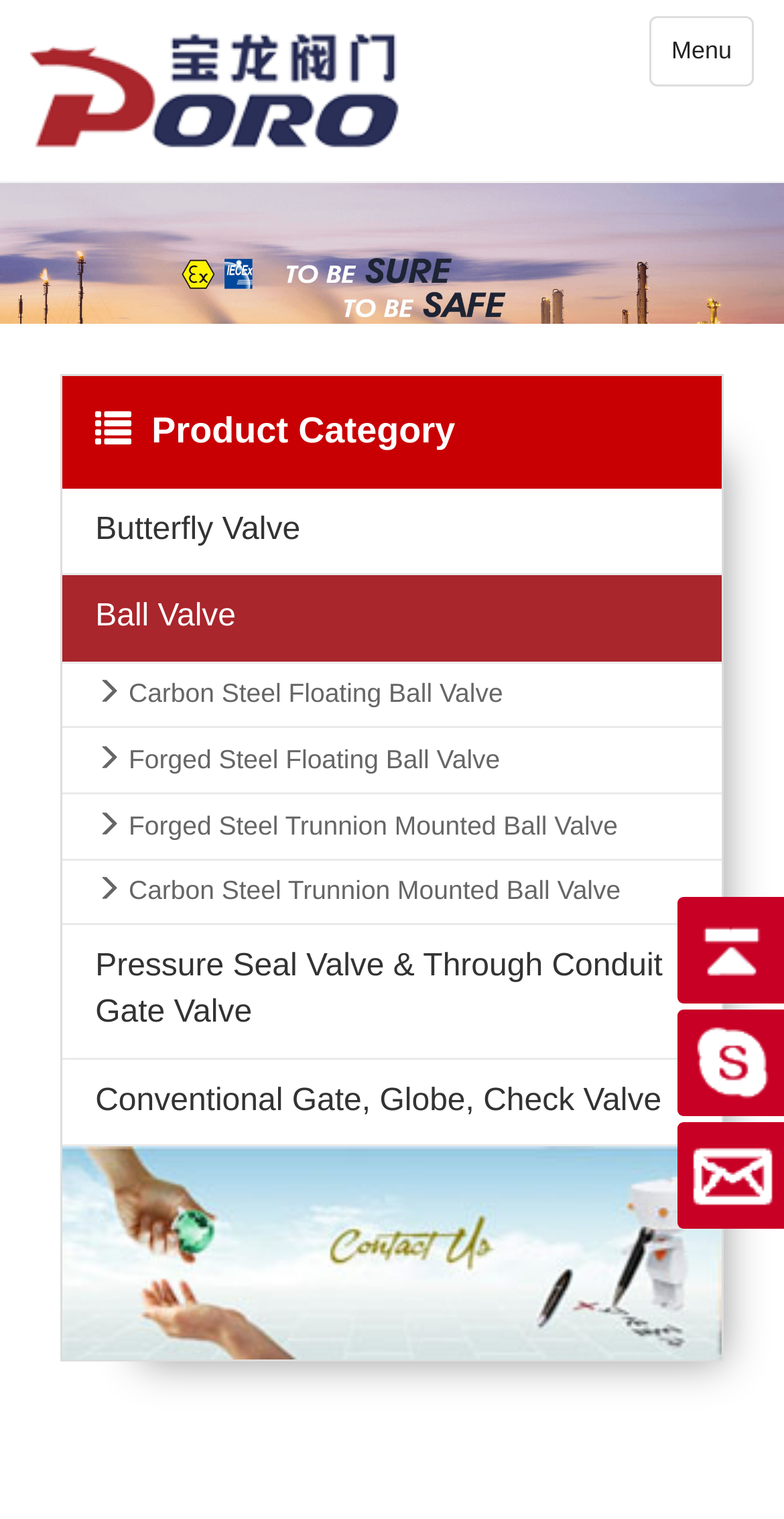Determine the bounding box coordinates of the area to click in order to meet this instruction: "Click the toggle navigation menu button".

[0.828, 0.011, 0.962, 0.057]